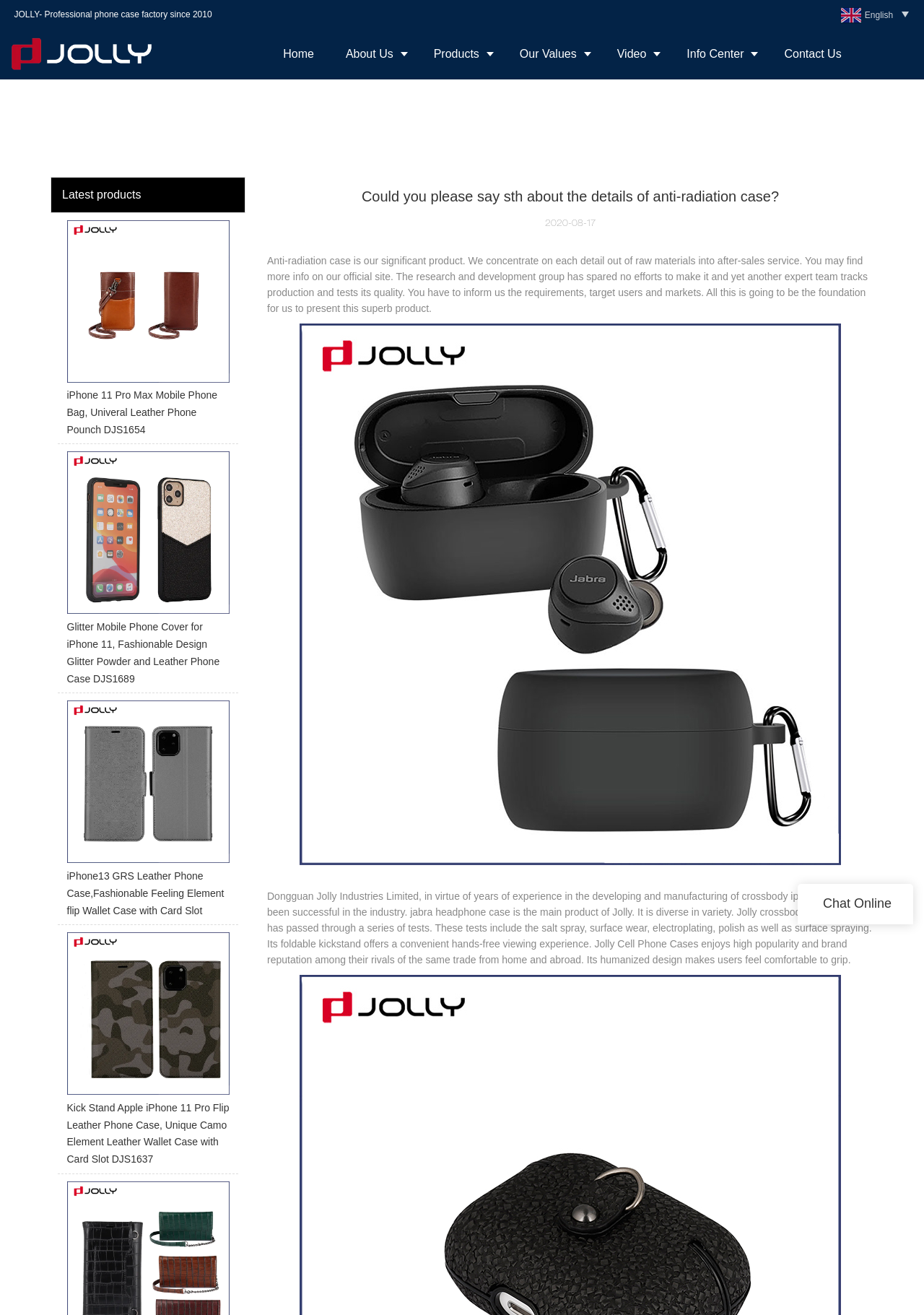Could you locate the bounding box coordinates for the section that should be clicked to accomplish this task: "Click the 'Contact Us' link".

[0.832, 0.022, 0.928, 0.06]